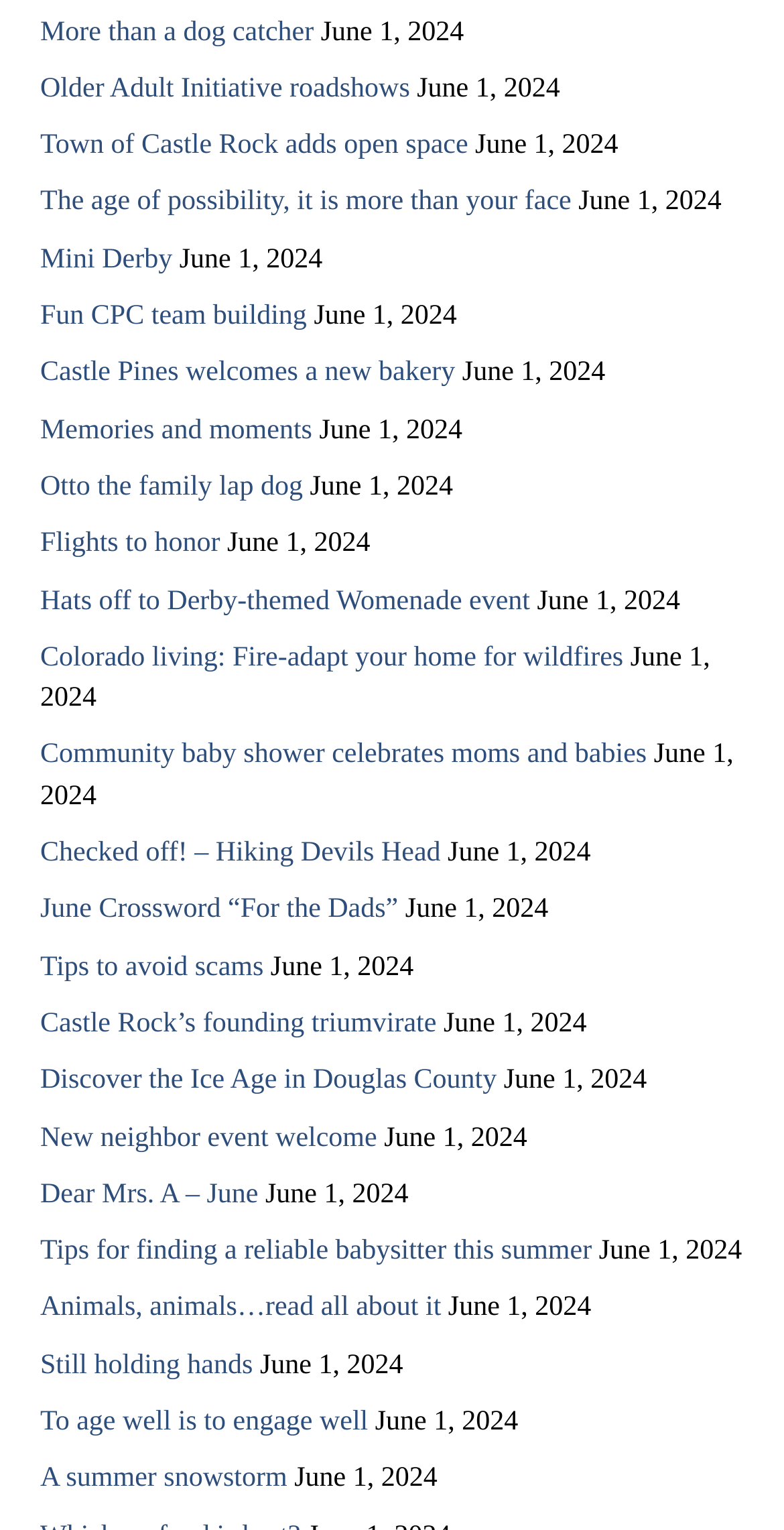Identify the bounding box coordinates of the part that should be clicked to carry out this instruction: "Read about the Older Adult Initiative roadshows".

[0.051, 0.048, 0.523, 0.068]